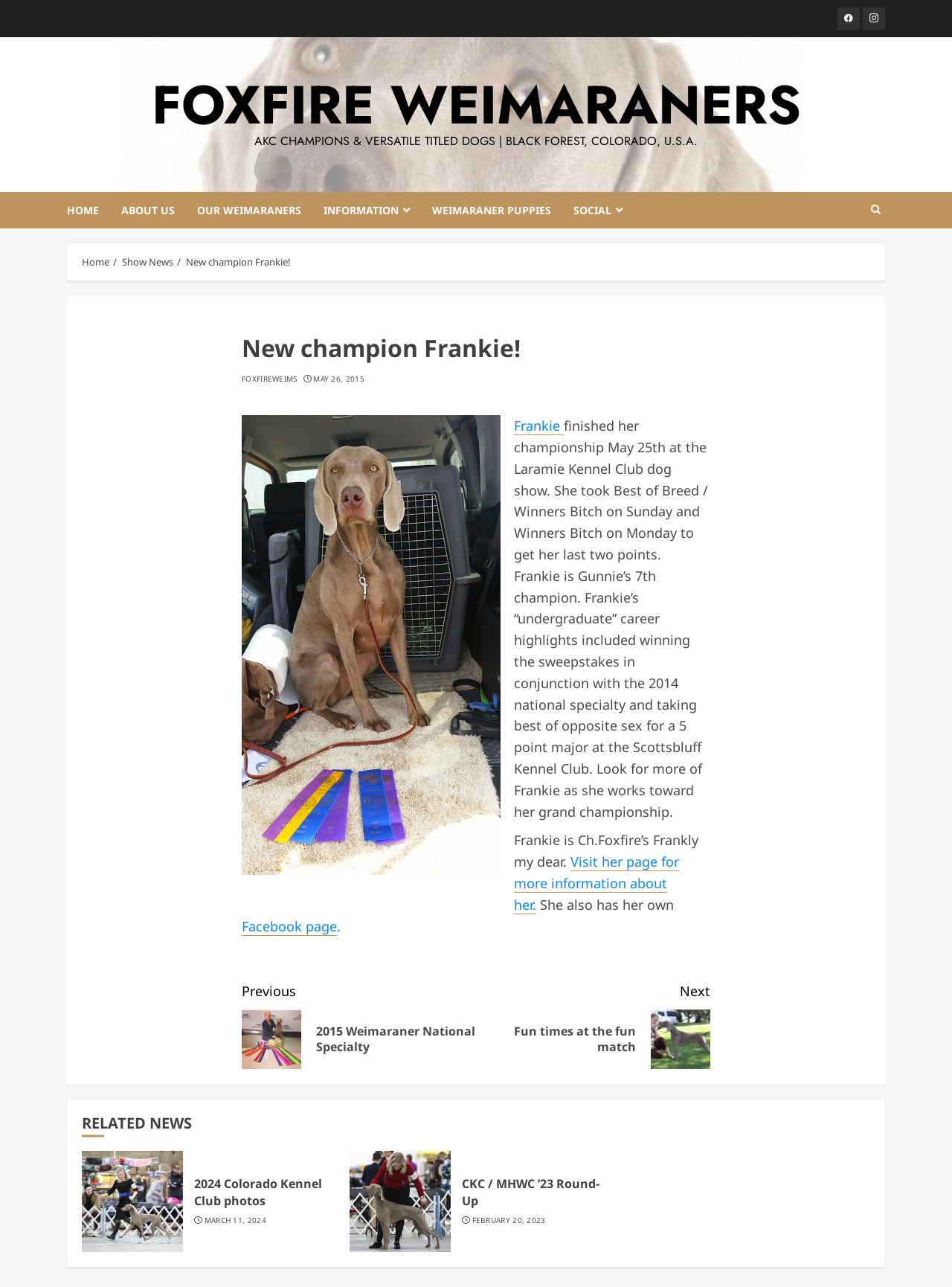How many related news links are there?
Answer the question based on the image using a single word or a brief phrase.

3